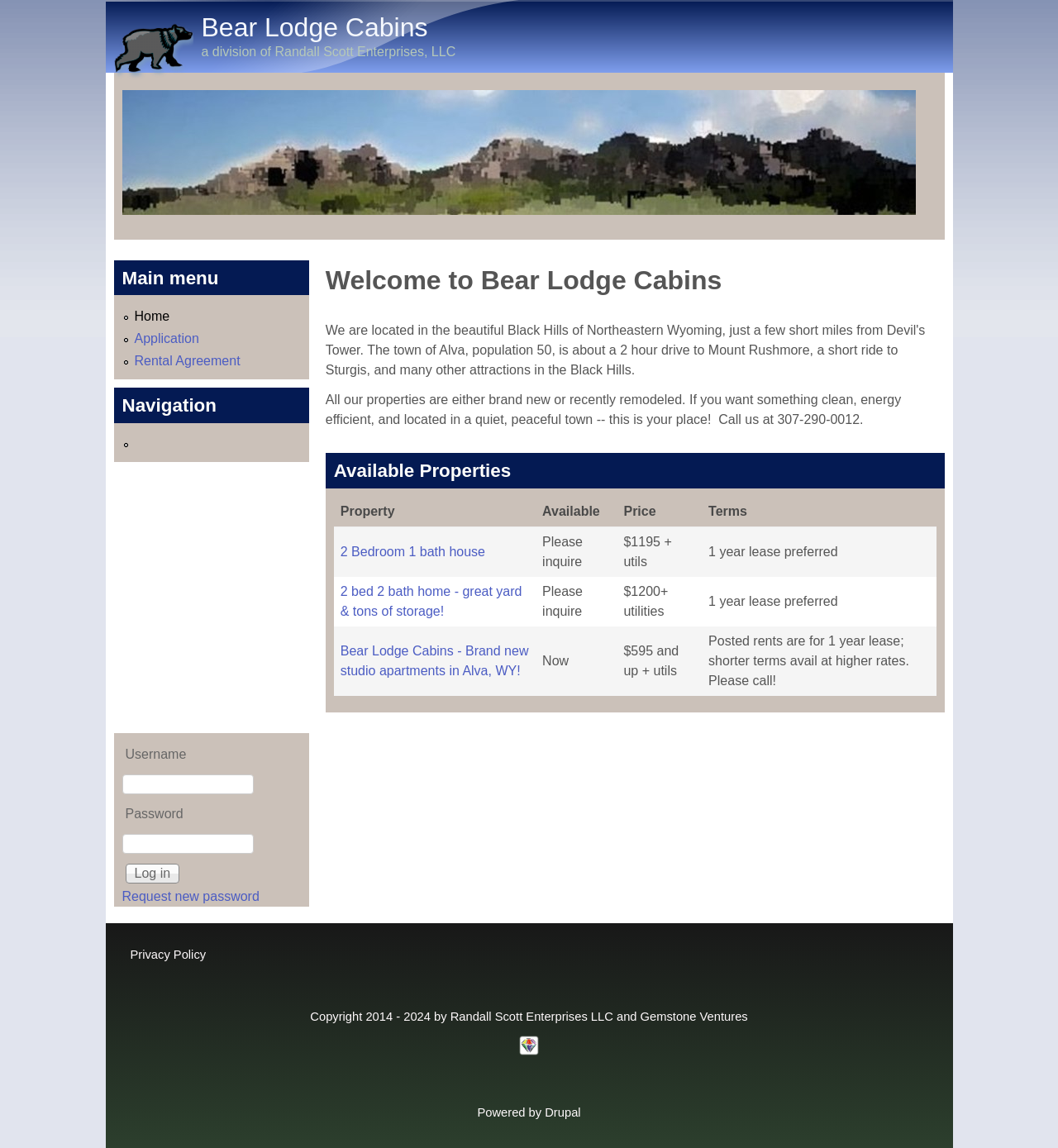Please give a concise answer to this question using a single word or phrase: 
What type of establishment is Bear Lodge Cabins?

Cabin rental